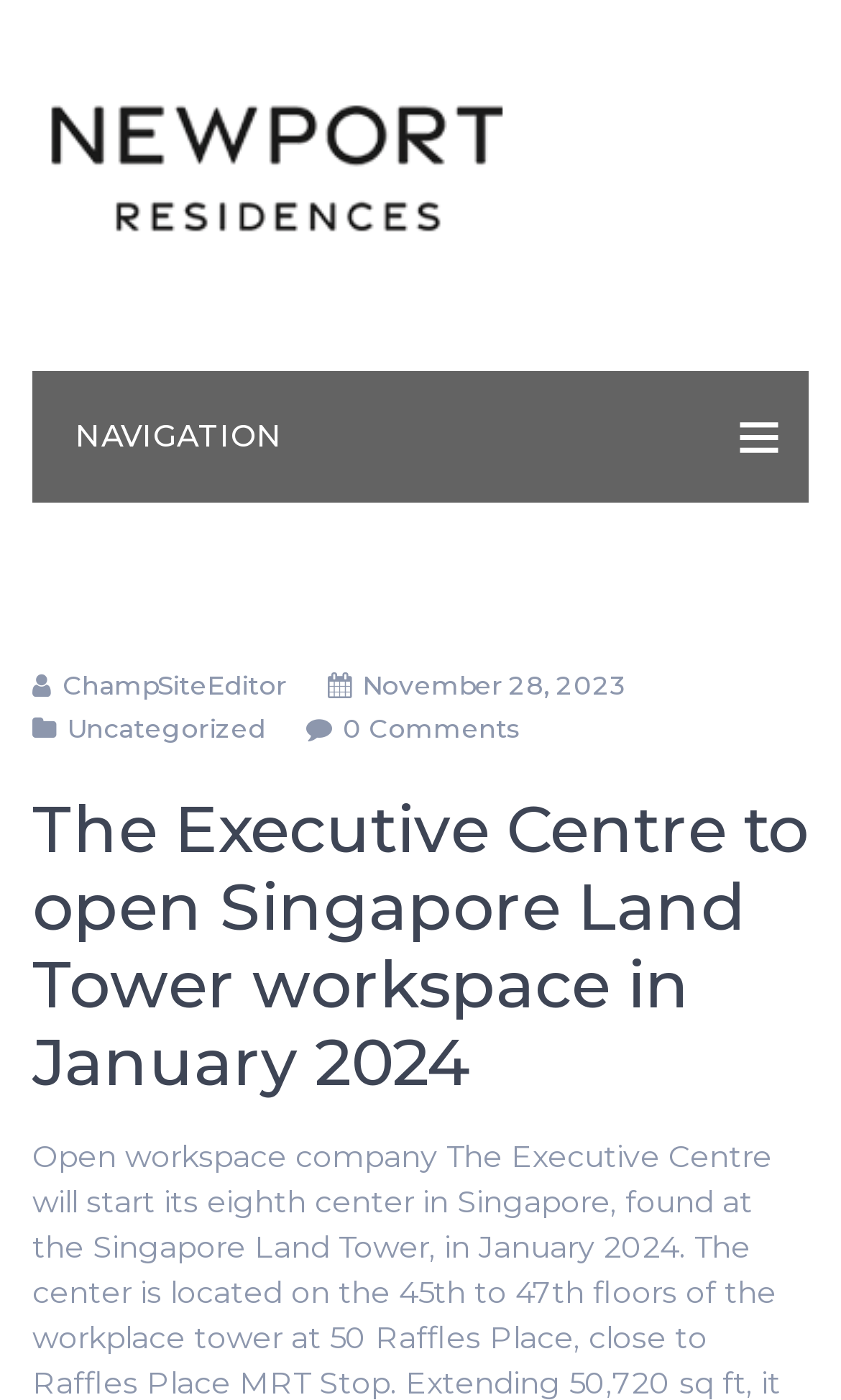What is the date of the latest article?
Provide a concise answer using a single word or phrase based on the image.

November 28, 2023